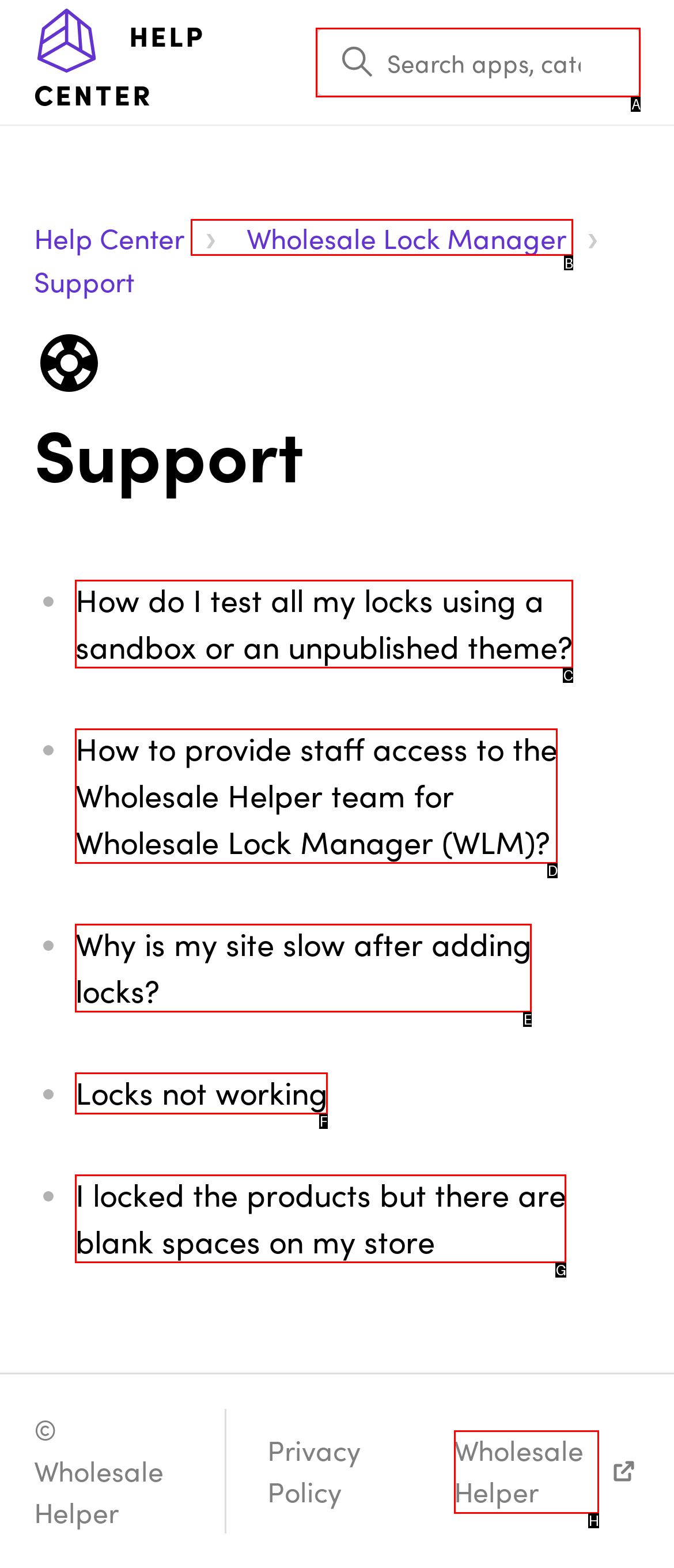To complete the task: view the blog, which option should I click? Answer with the appropriate letter from the provided choices.

None